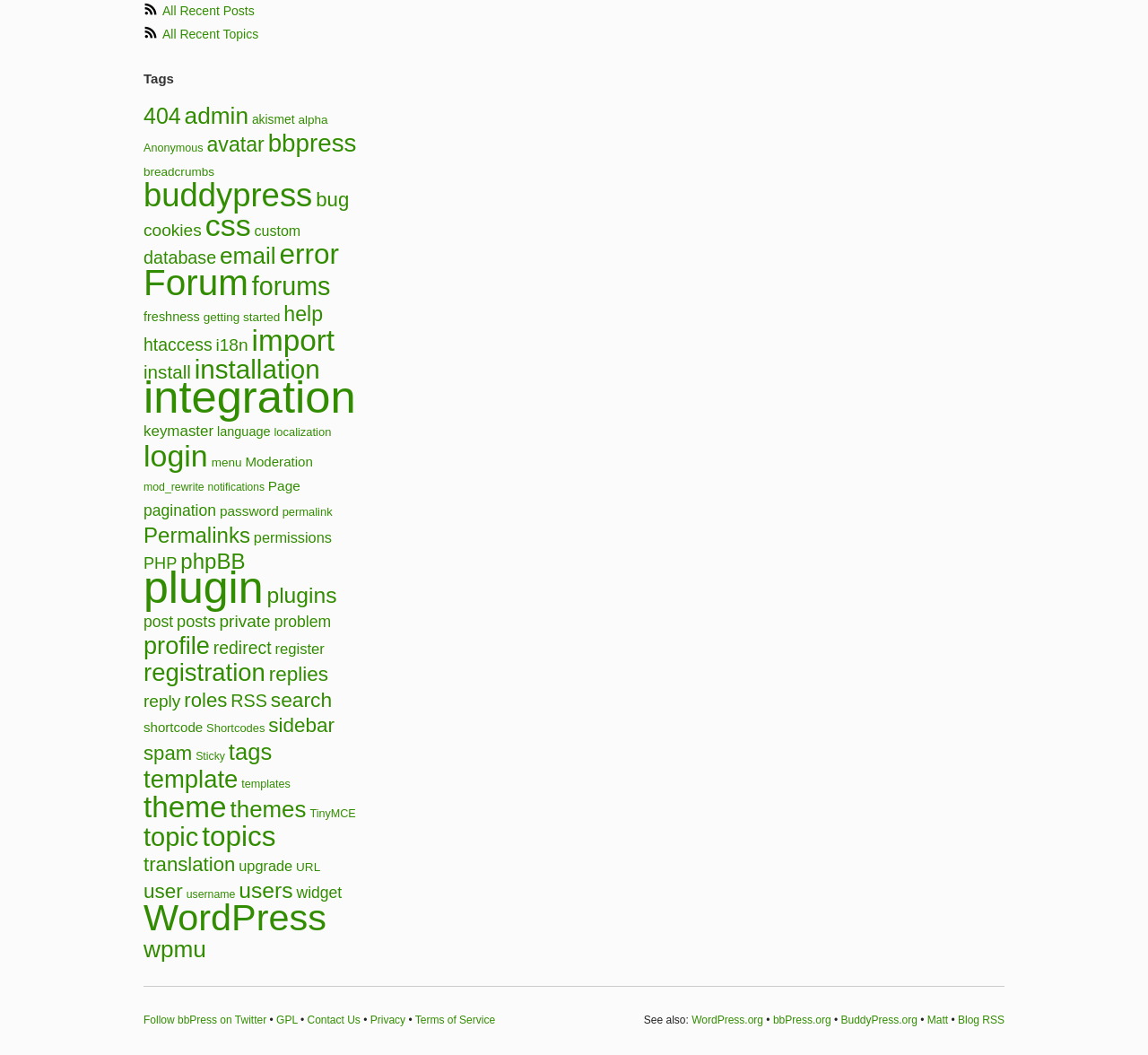Determine the bounding box coordinates of the UI element described below. Use the format (top-left x, top-left y, bottom-right x, bottom-right y) with floating point numbers between 0 and 1: All Recent Topics

[0.141, 0.026, 0.225, 0.039]